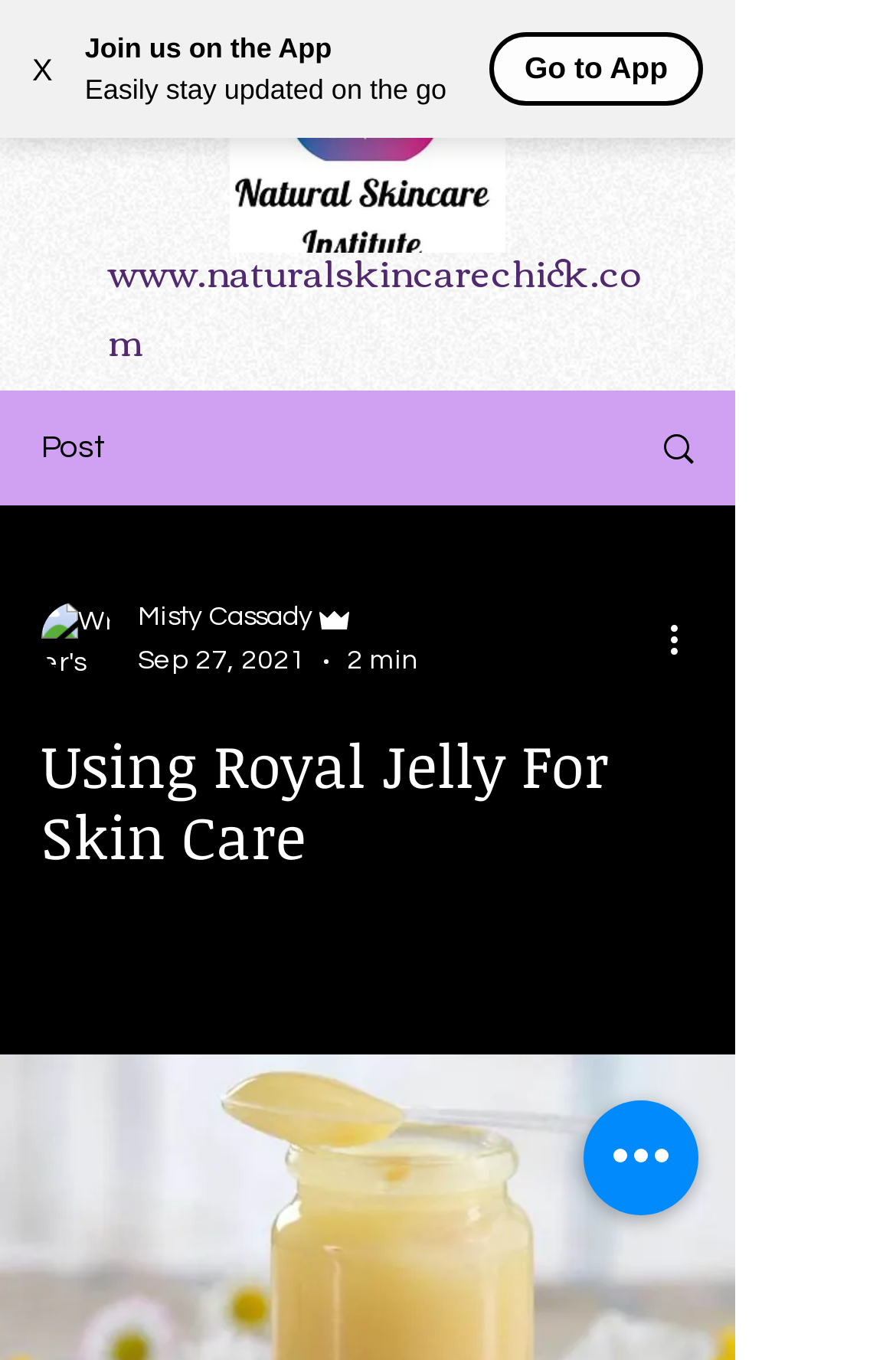Please provide a one-word or phrase answer to the question: 
Who is the author of the post?

Misty Cassady